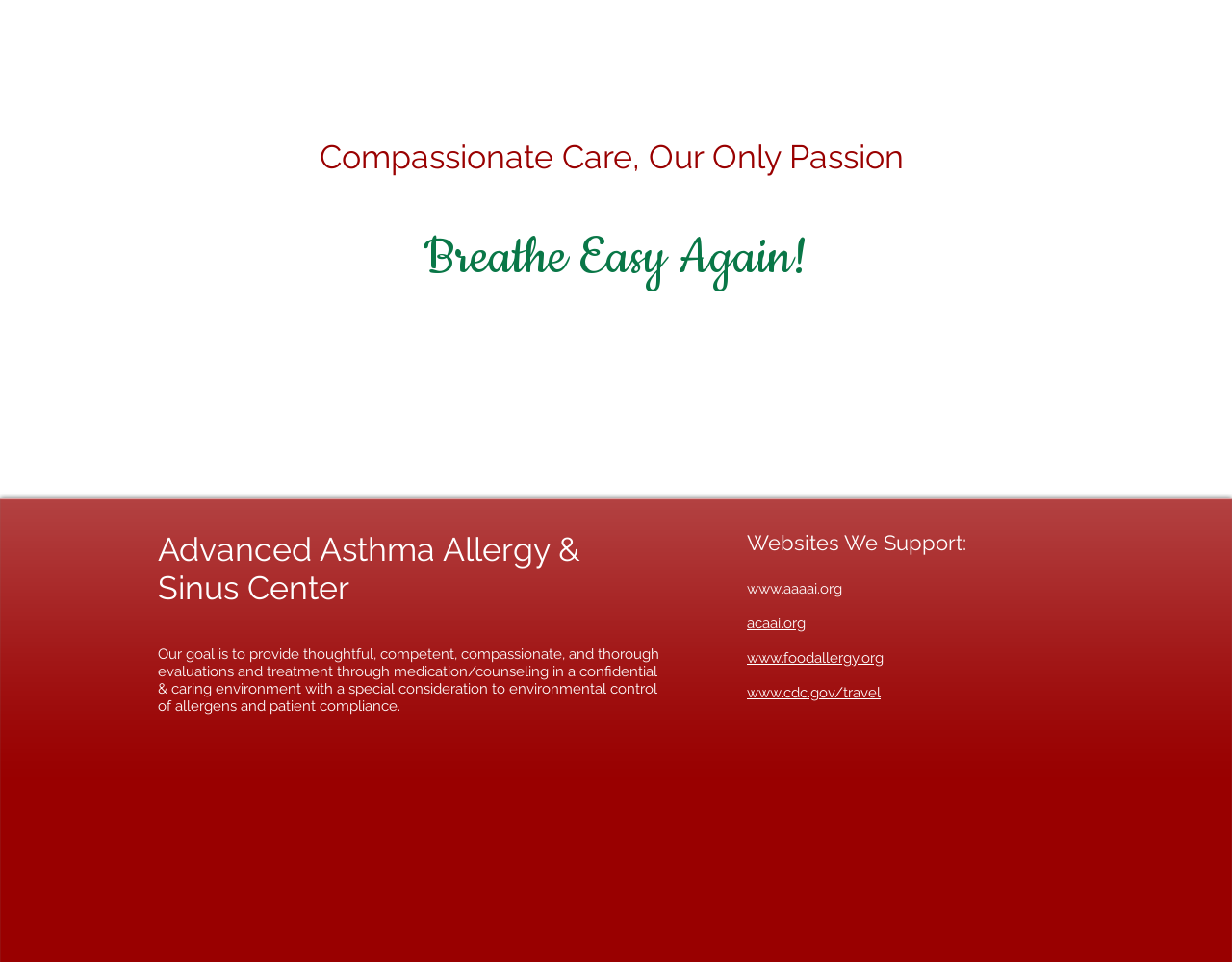Extract the bounding box coordinates of the UI element described by: "www.cdc.gov/travel". The coordinates should include four float numbers ranging from 0 to 1, e.g., [left, top, right, bottom].

[0.606, 0.711, 0.715, 0.729]